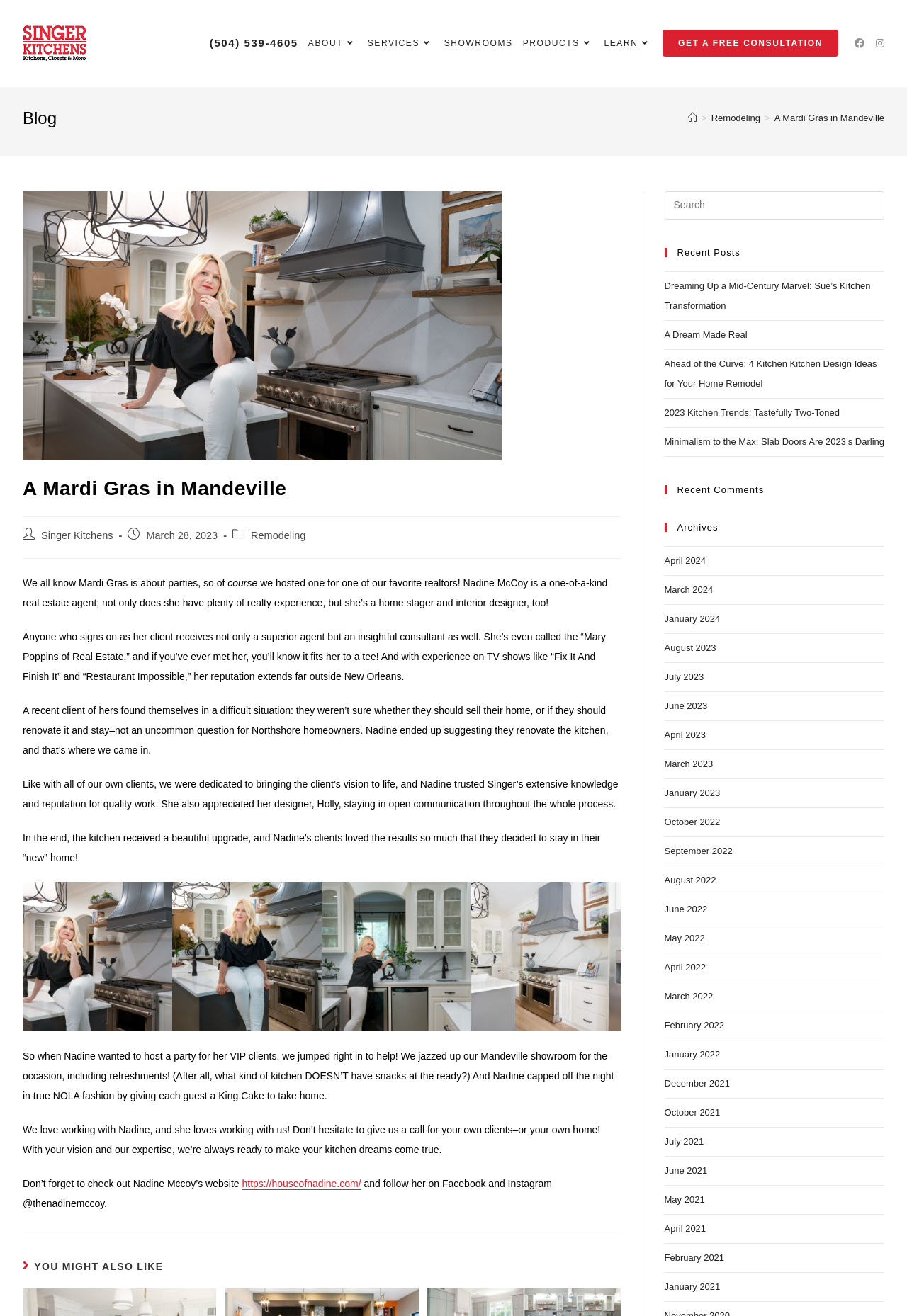Can you identify the bounding box coordinates of the clickable region needed to carry out this instruction: 'Read the 'A Mardi Gras in Mandeville' blog post'? The coordinates should be four float numbers within the range of 0 to 1, stated as [left, top, right, bottom].

[0.025, 0.361, 0.685, 0.393]